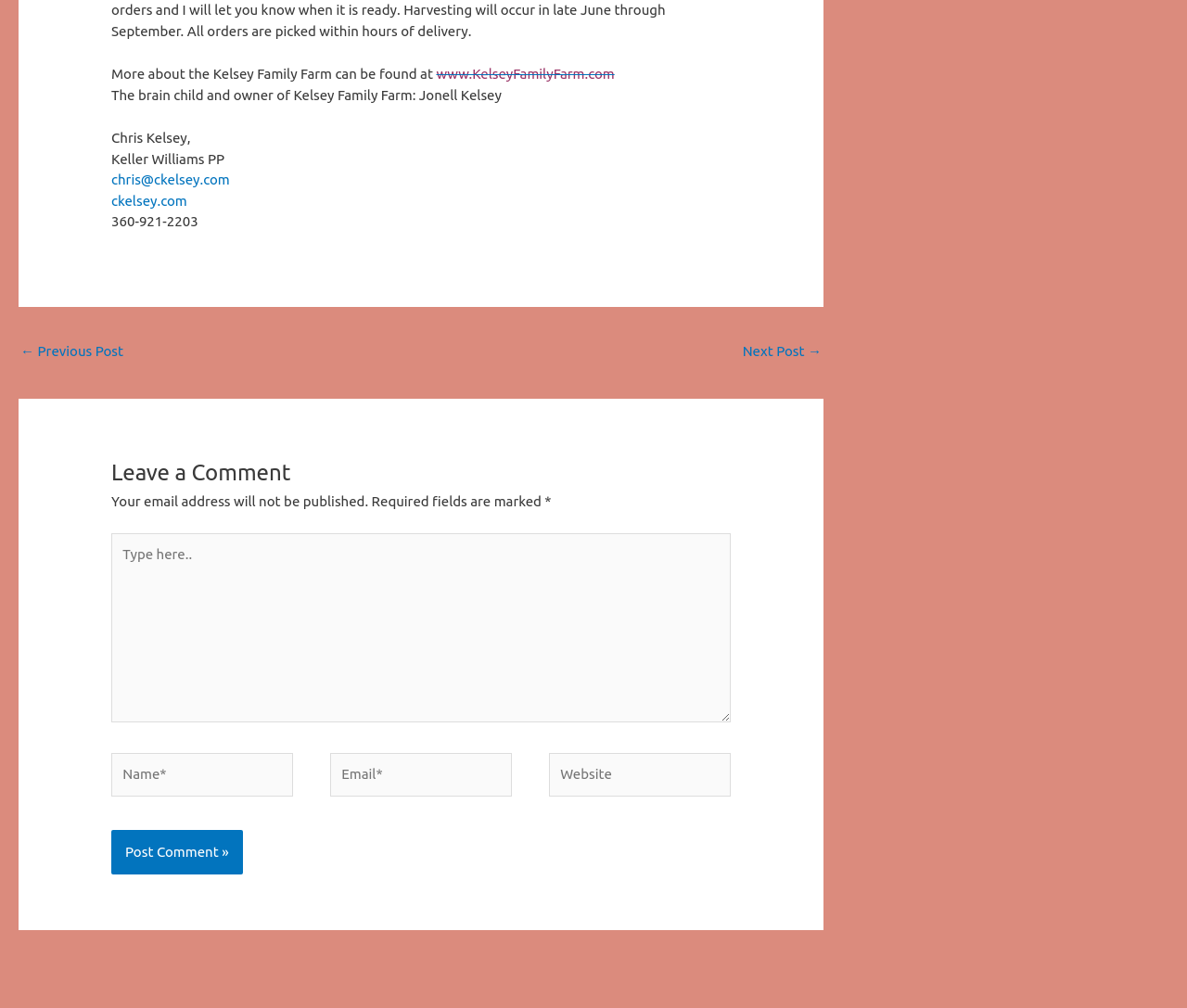Kindly provide the bounding box coordinates of the section you need to click on to fulfill the given instruction: "visit the Kelsey Family Farm website".

[0.368, 0.066, 0.518, 0.081]